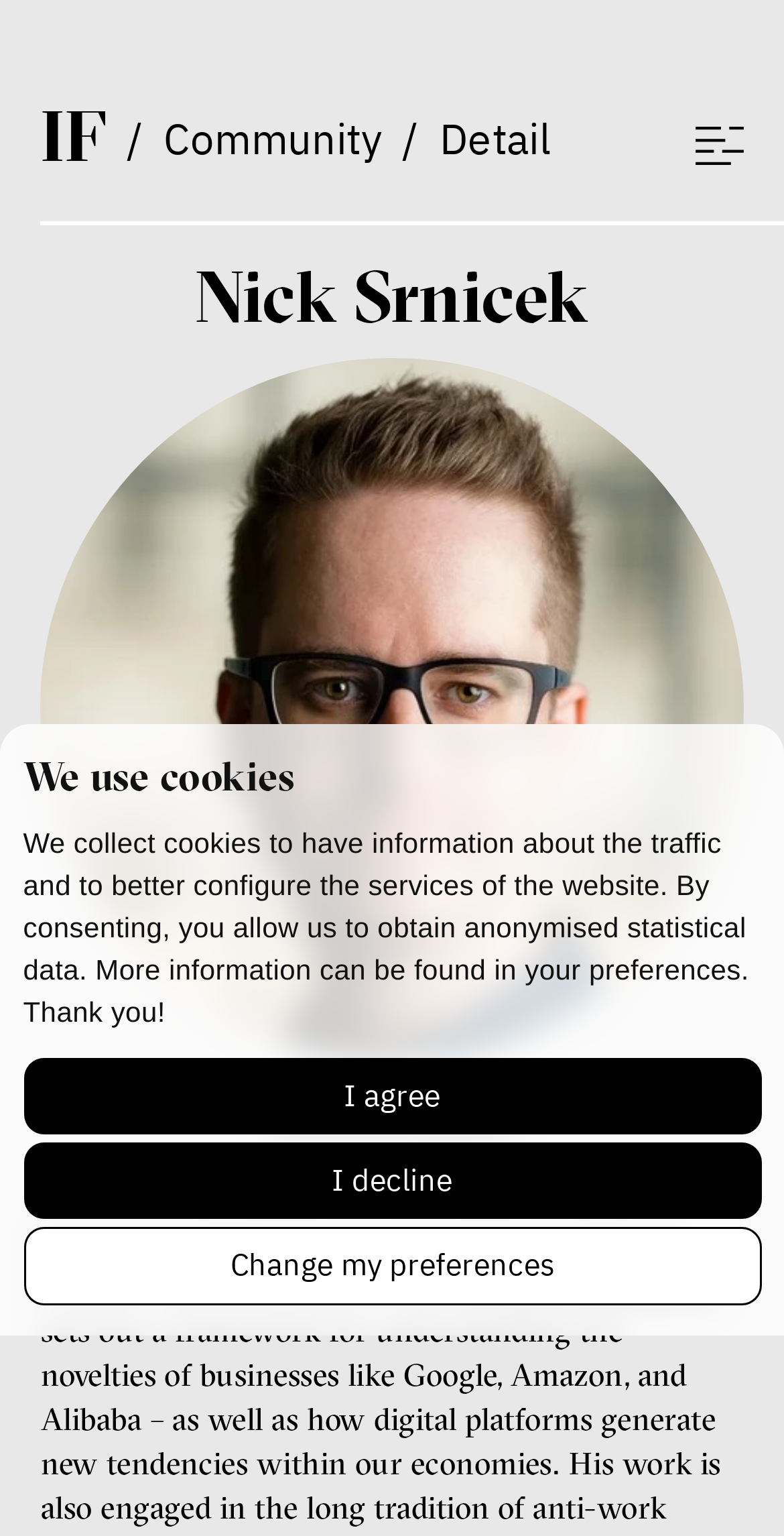Calculate the bounding box coordinates for the UI element based on the following description: "Bill McKibbenEnvironmentalist, author, educator". Ensure the coordinates are four float numbers between 0 and 1, i.e., [left, top, right, bottom].

[0.052, 0.774, 0.948, 0.936]